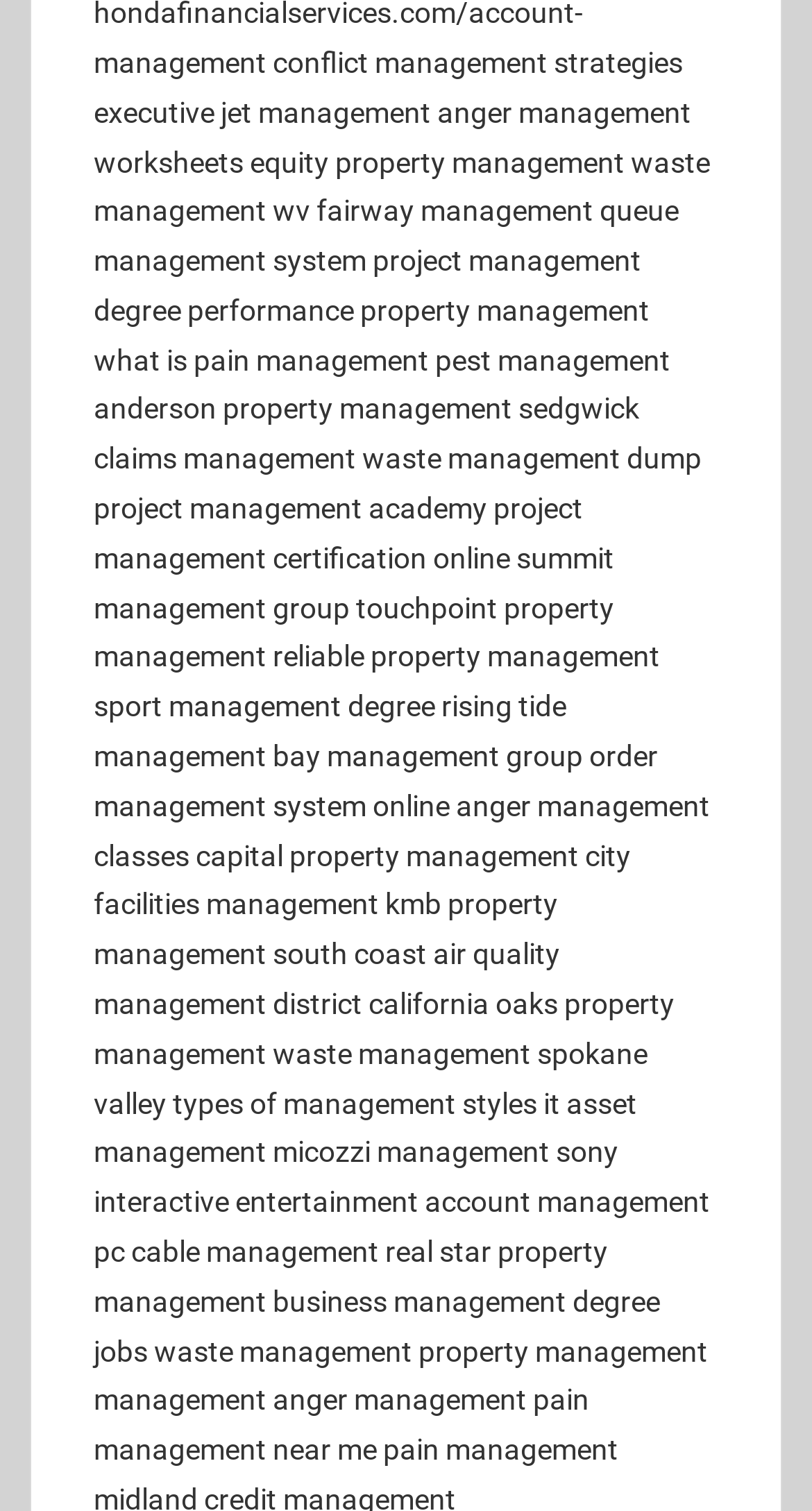Find and provide the bounding box coordinates for the UI element described here: "touchpoint property management". The coordinates should be given as four float numbers between 0 and 1: [left, top, right, bottom].

[0.115, 0.391, 0.756, 0.446]